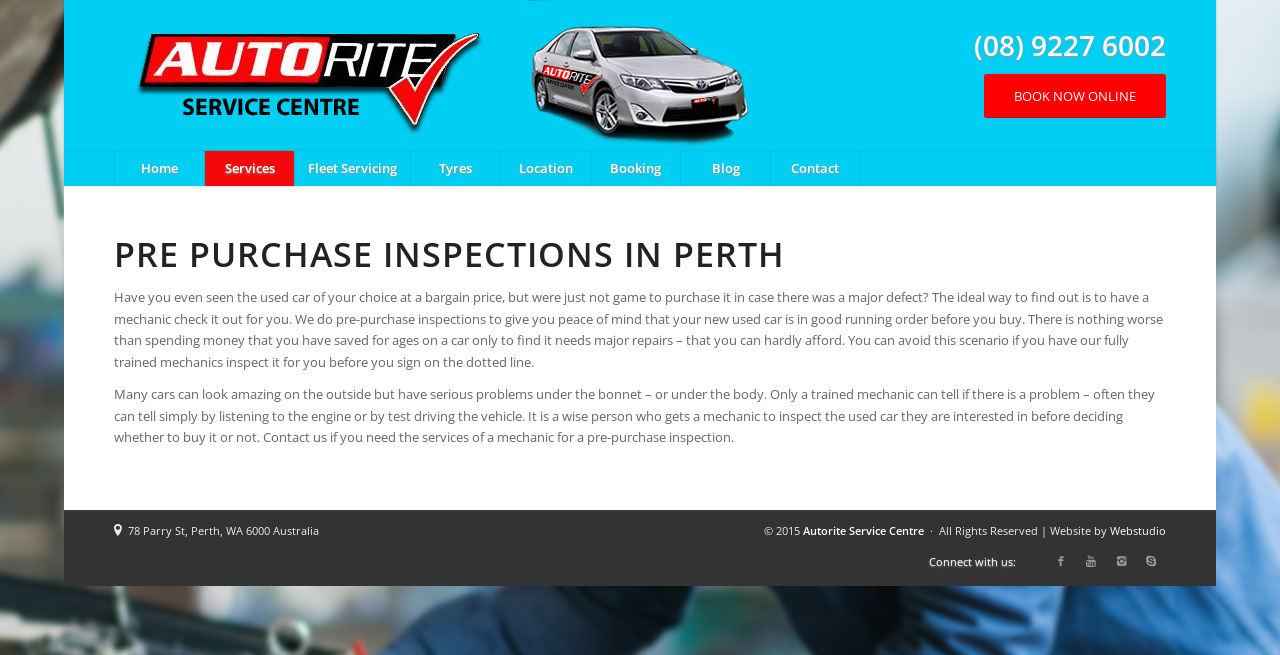Ascertain the bounding box coordinates for the UI element detailed here: "Fleet Servicing". The coordinates should be provided as [left, top, right, bottom] with each value being a float between 0 and 1.

[0.23, 0.231, 0.32, 0.284]